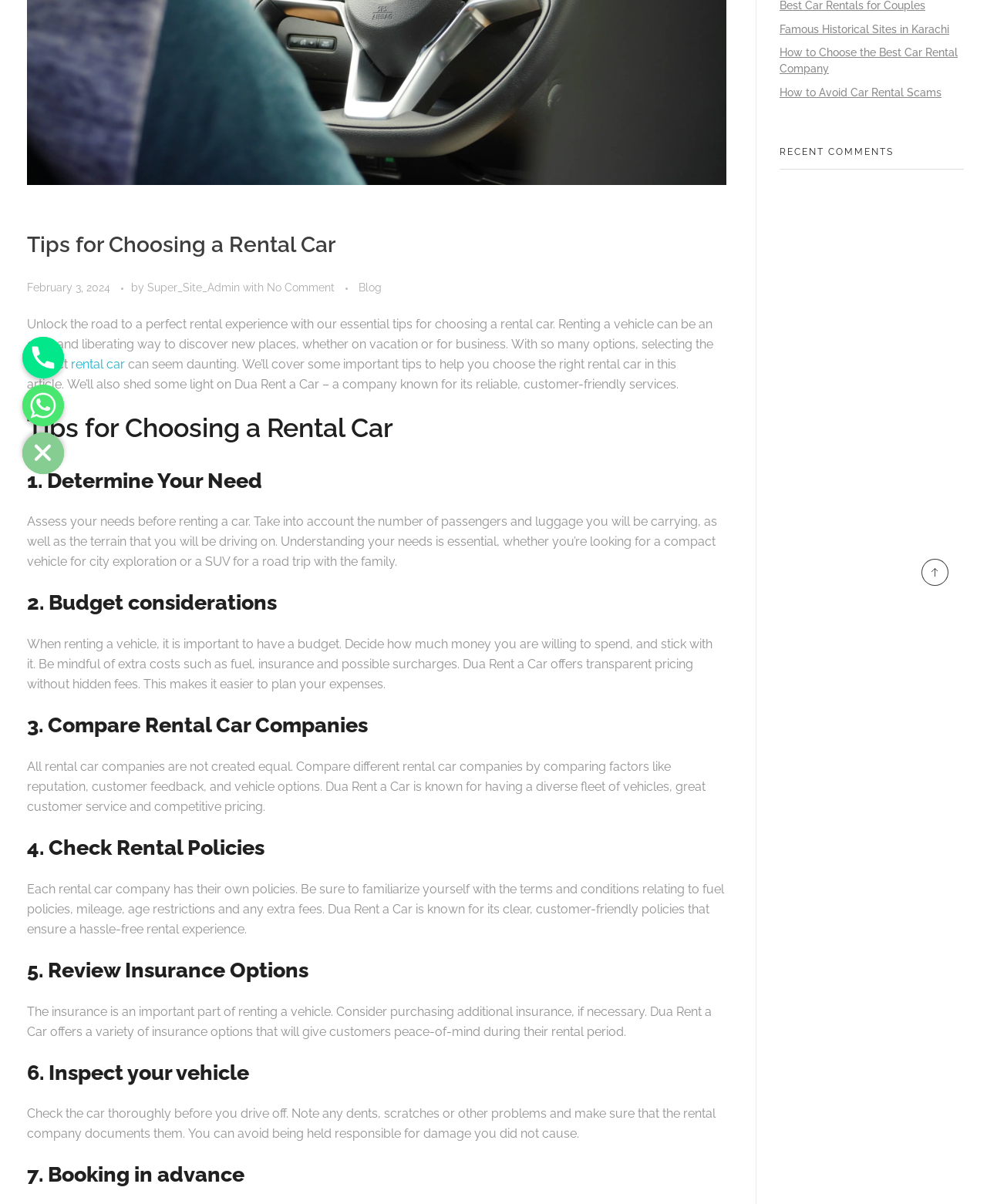Please determine the bounding box coordinates, formatted as (top-left x, top-left y, bottom-right x, bottom-right y), with all values as floating point numbers between 0 and 1. Identify the bounding box of the region described as: Super_Site_Admin

[0.149, 0.234, 0.246, 0.244]